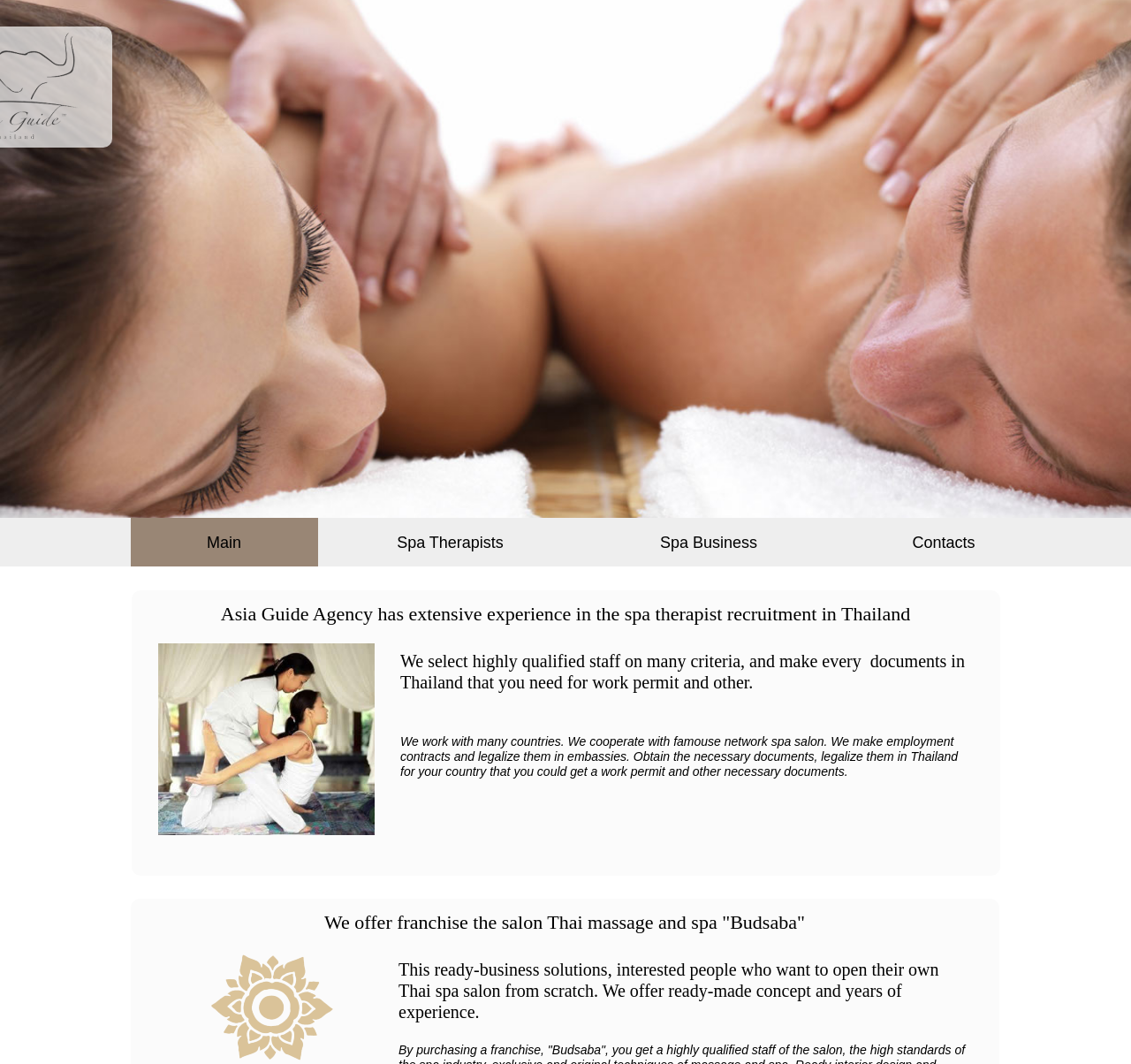Provide the bounding box coordinates for the specified HTML element described in this description: "Spa Therapists". The coordinates should be four float numbers ranging from 0 to 1, in the format [left, top, right, bottom].

[0.283, 0.487, 0.514, 0.532]